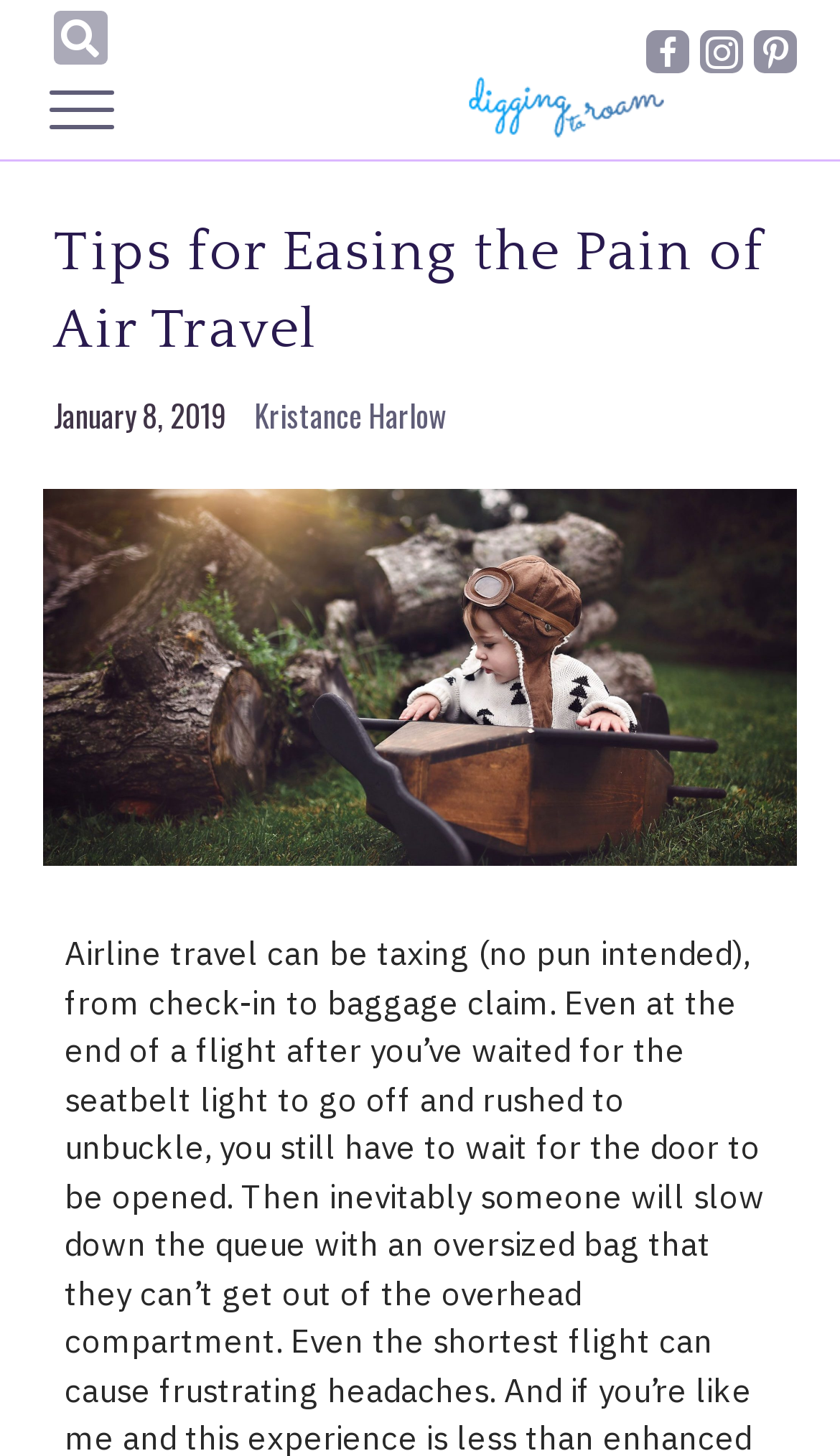Describe the entire webpage, focusing on both content and design.

The webpage is about providing tips for easing the pain of air travel, specifically for people with mental and physical health issues, as well as for everyone else. 

At the top left of the page, there is a search form, and next to it, a menu button. On the top right, there are three social media buttons: facebook, instagram, and pinterest, aligned horizontally. Below the search form and menu button, there is a link to the website "digging-to-roam" accompanied by a small image. 

The main content of the webpage starts with a heading that reads "Tips for Easing the Pain of Air Travel", which is followed by a subheading that includes the date "January 8, 2019" and the author's name "Kristance Harlow". 

Below the headings, there is a large image that takes up most of the width of the page, which appears to be a photo related to air travel.